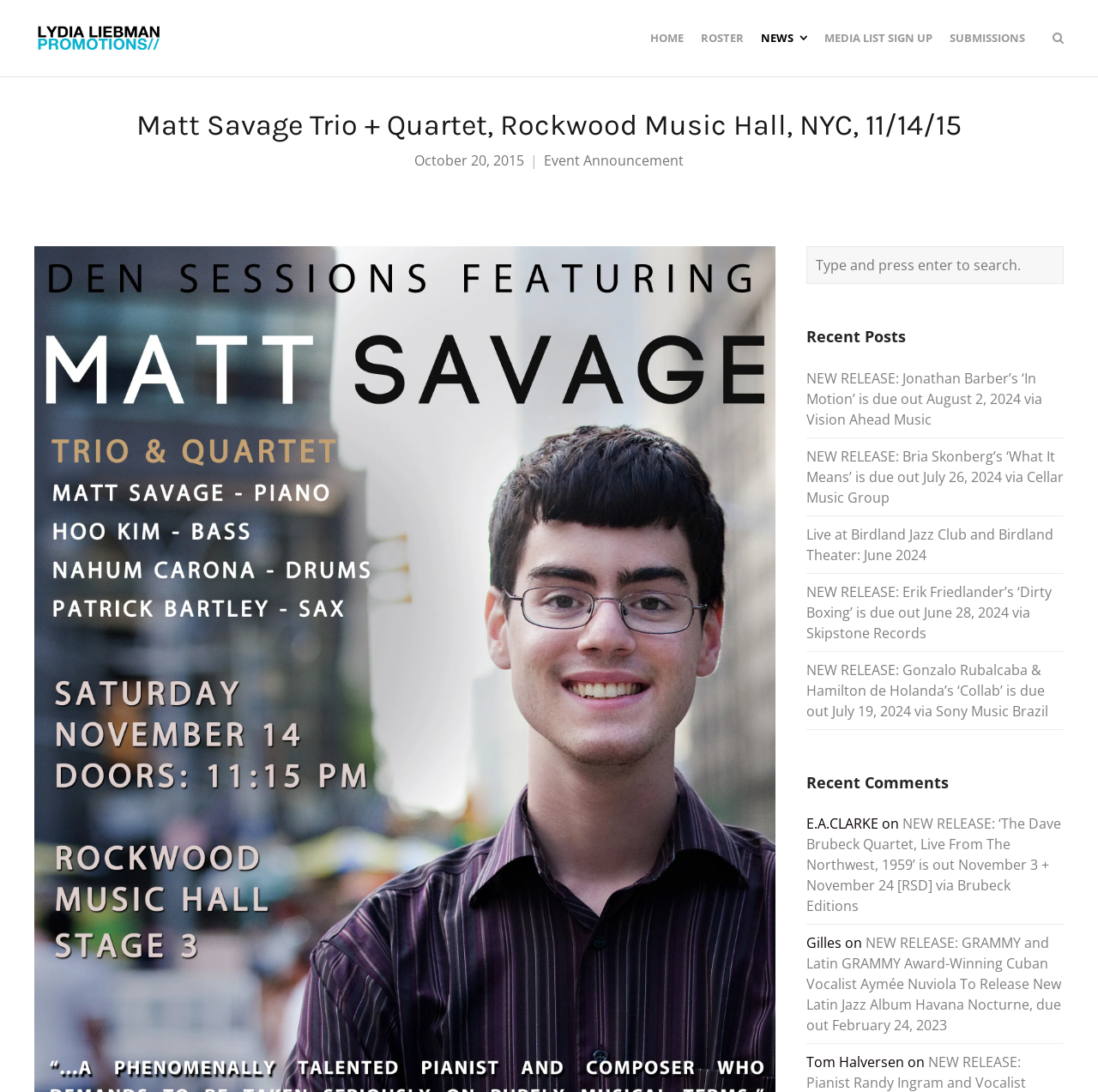What is the purpose of the search box on the webpage?
Look at the image and answer the question using a single word or phrase.

To search the website